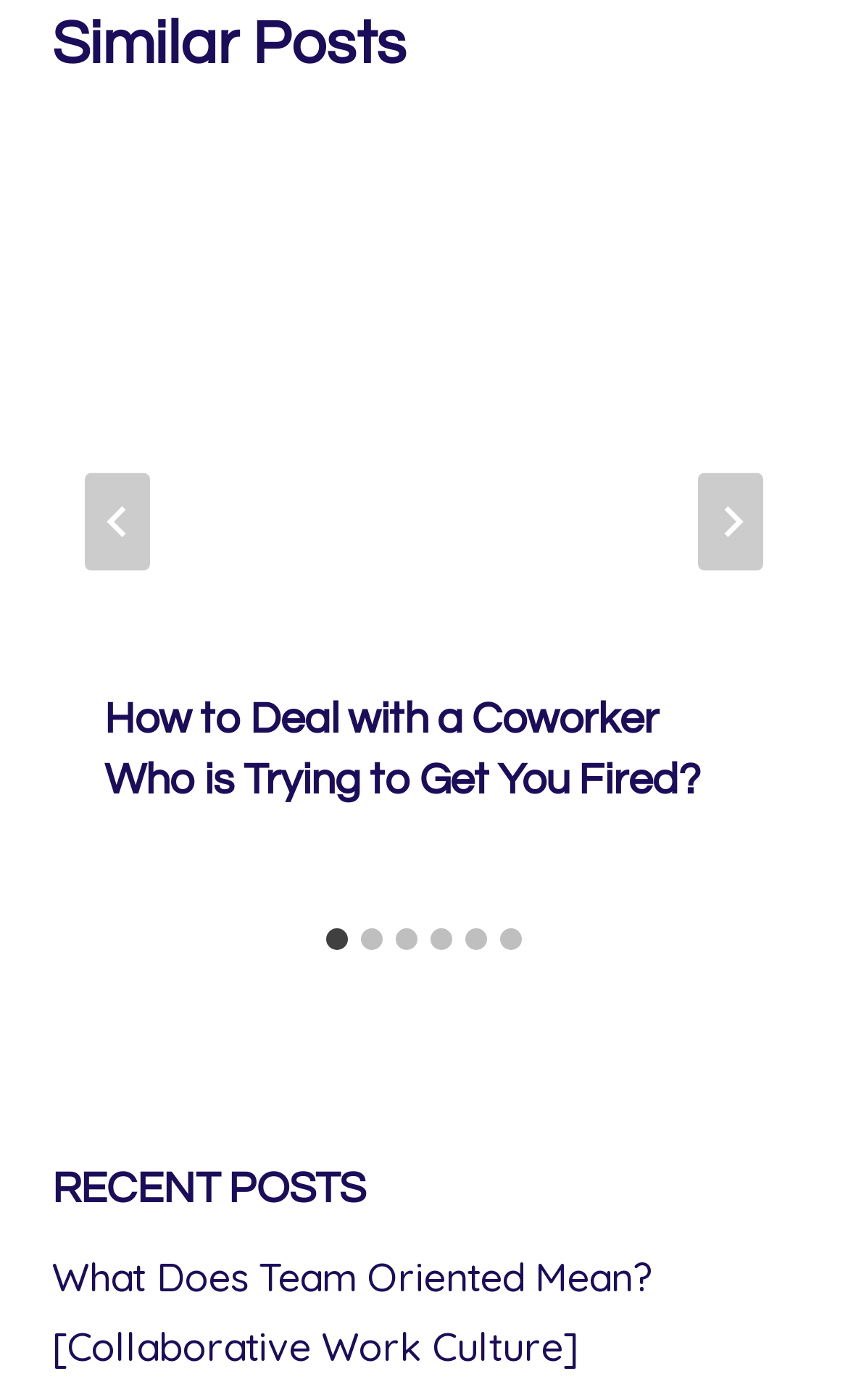Find the bounding box coordinates for the element described here: "aria-label="Next"".

[0.823, 0.337, 0.9, 0.407]